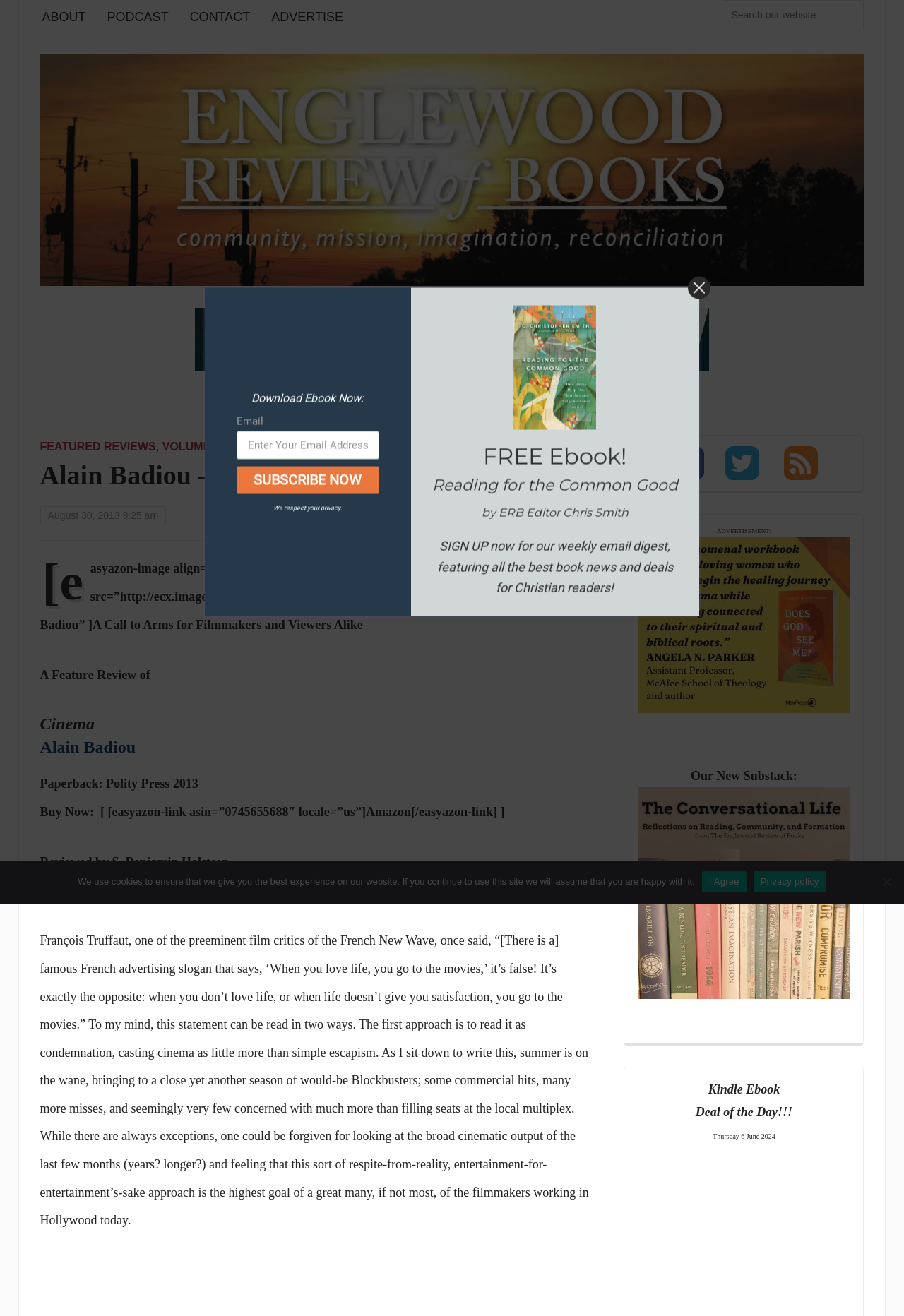Highlight the bounding box coordinates of the element you need to click to perform the following instruction: "Subscribe to our newsletter."

[0.262, 0.327, 0.419, 0.349]